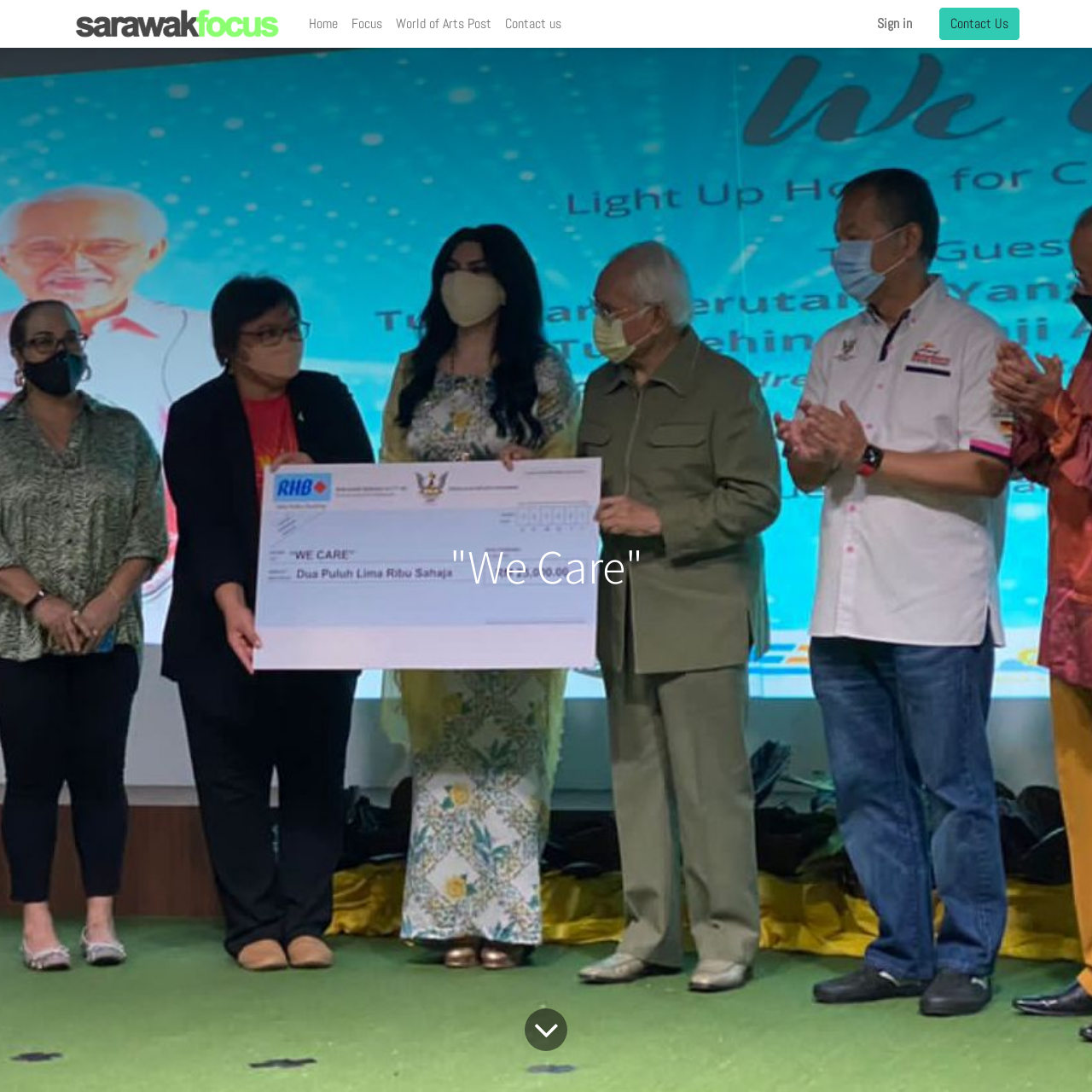With reference to the image, please provide a detailed answer to the following question: How many menu items are there?

I counted the number of menuitem elements under the menu element with the orientation 'vertical'. There are four menu items: 'Home', 'Focus', 'World of Arts Post', and 'Contact us'.